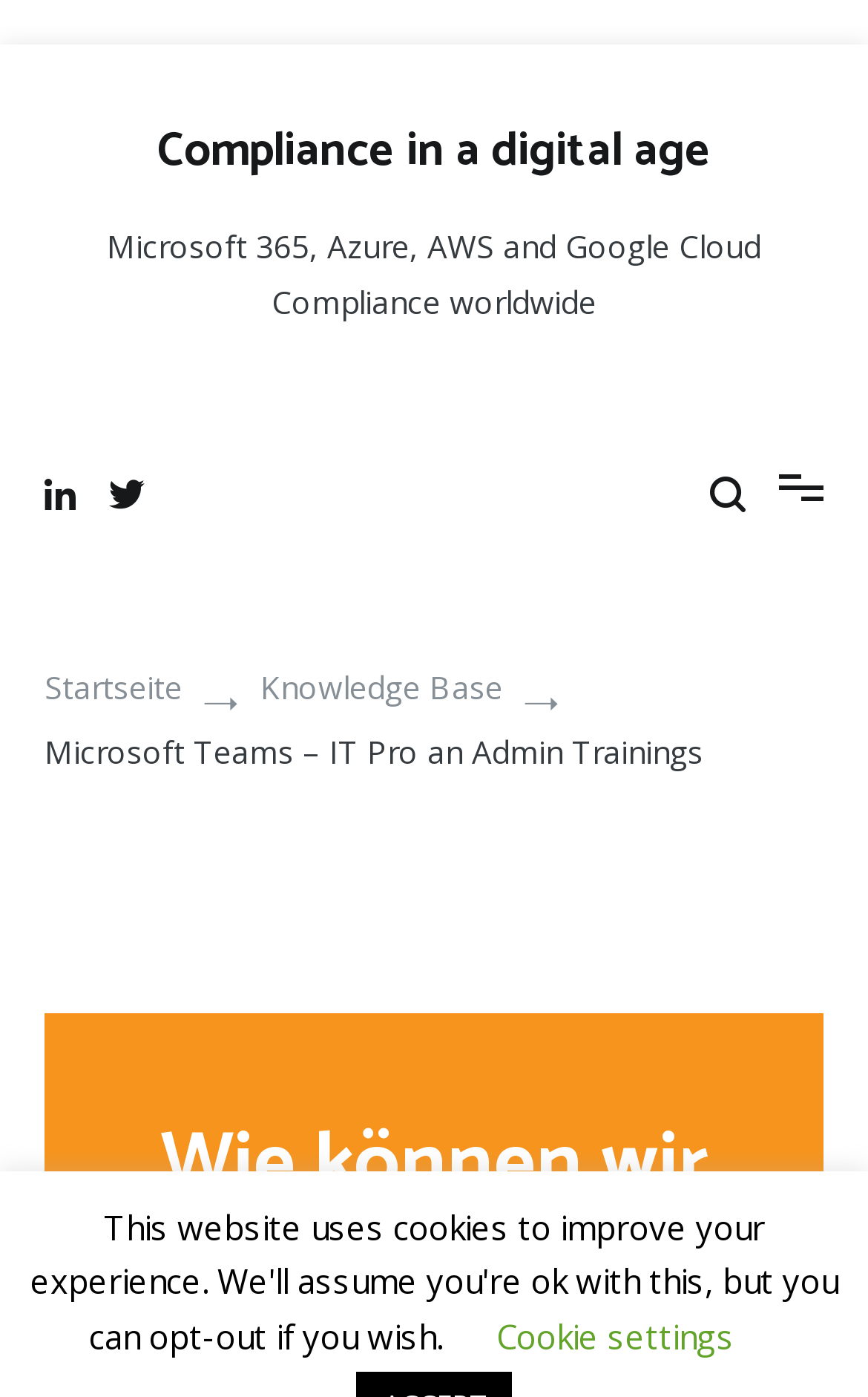Please provide a detailed answer to the question below by examining the image:
What is the purpose of the button at the bottom?

The button at the bottom of the webpage is labeled 'Cookie settings', which suggests that it is used to manage or adjust cookie settings for the website.